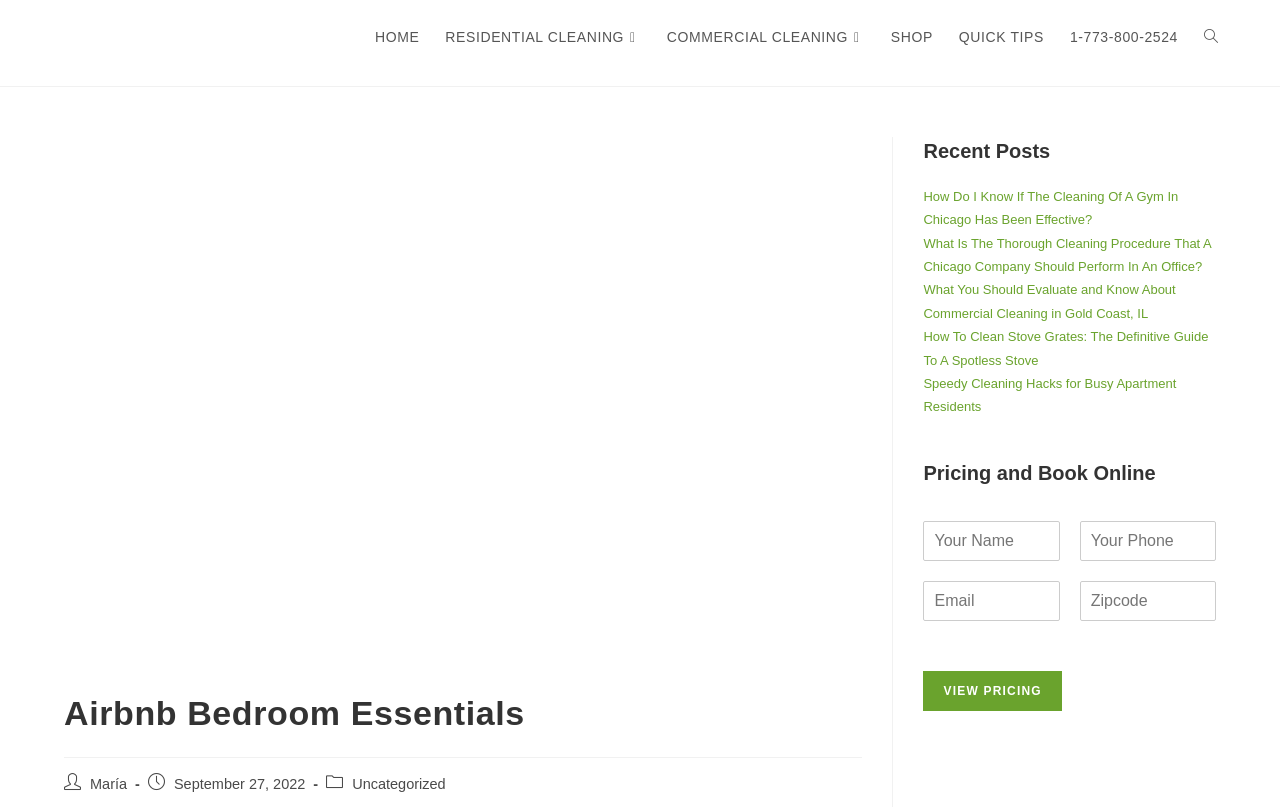Using details from the image, please answer the following question comprehensively:
How many textboxes are required in the 'Pricing and Book Online' section?

I counted the number of required textboxes in the 'Pricing and Book Online' section by looking at the 'required: True' attribute of each textbox.